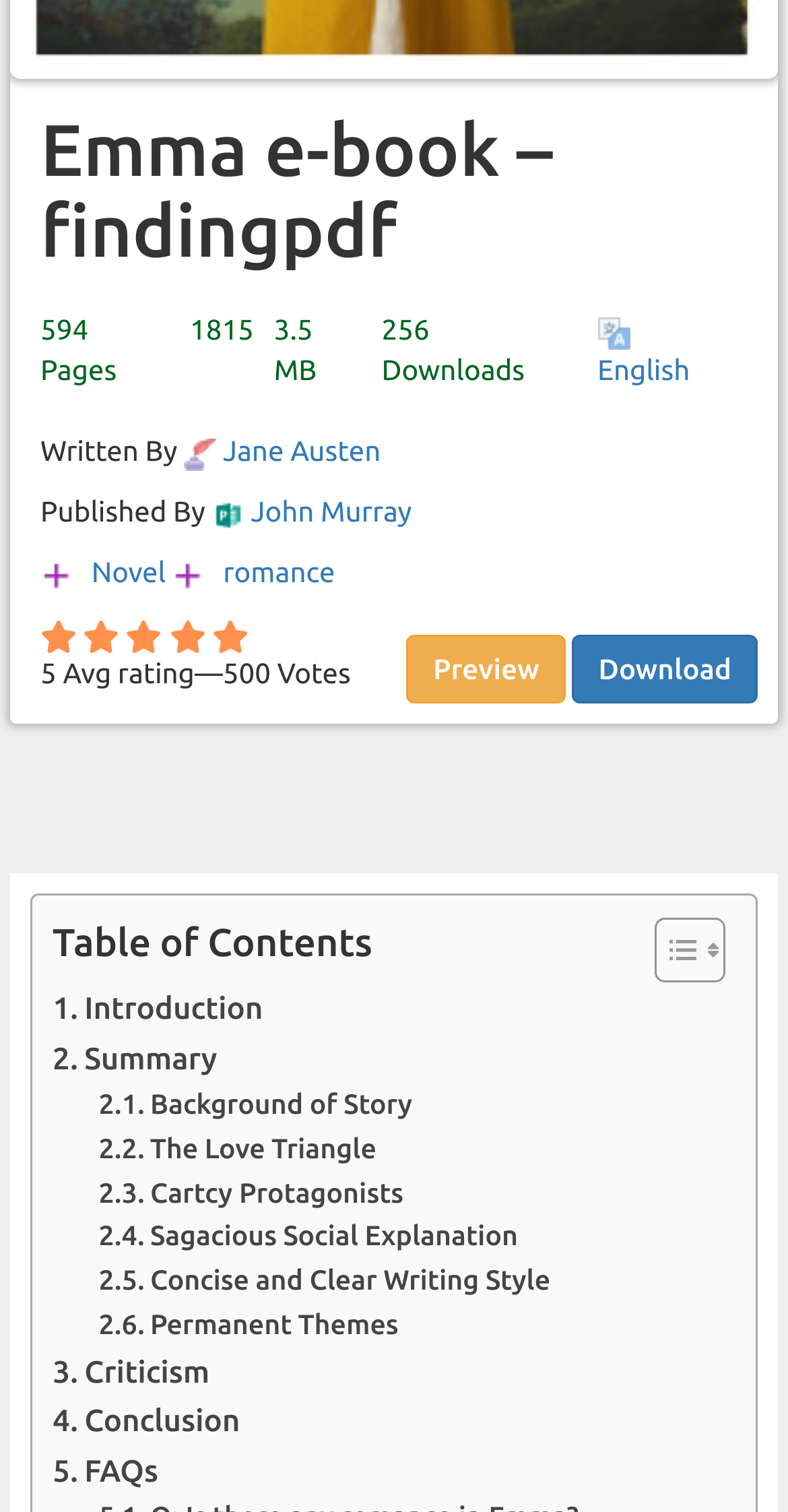Locate the bounding box coordinates of the element's region that should be clicked to carry out the following instruction: "Click the 'English' language link". The coordinates need to be four float numbers between 0 and 1, i.e., [left, top, right, bottom].

[0.758, 0.234, 0.875, 0.256]